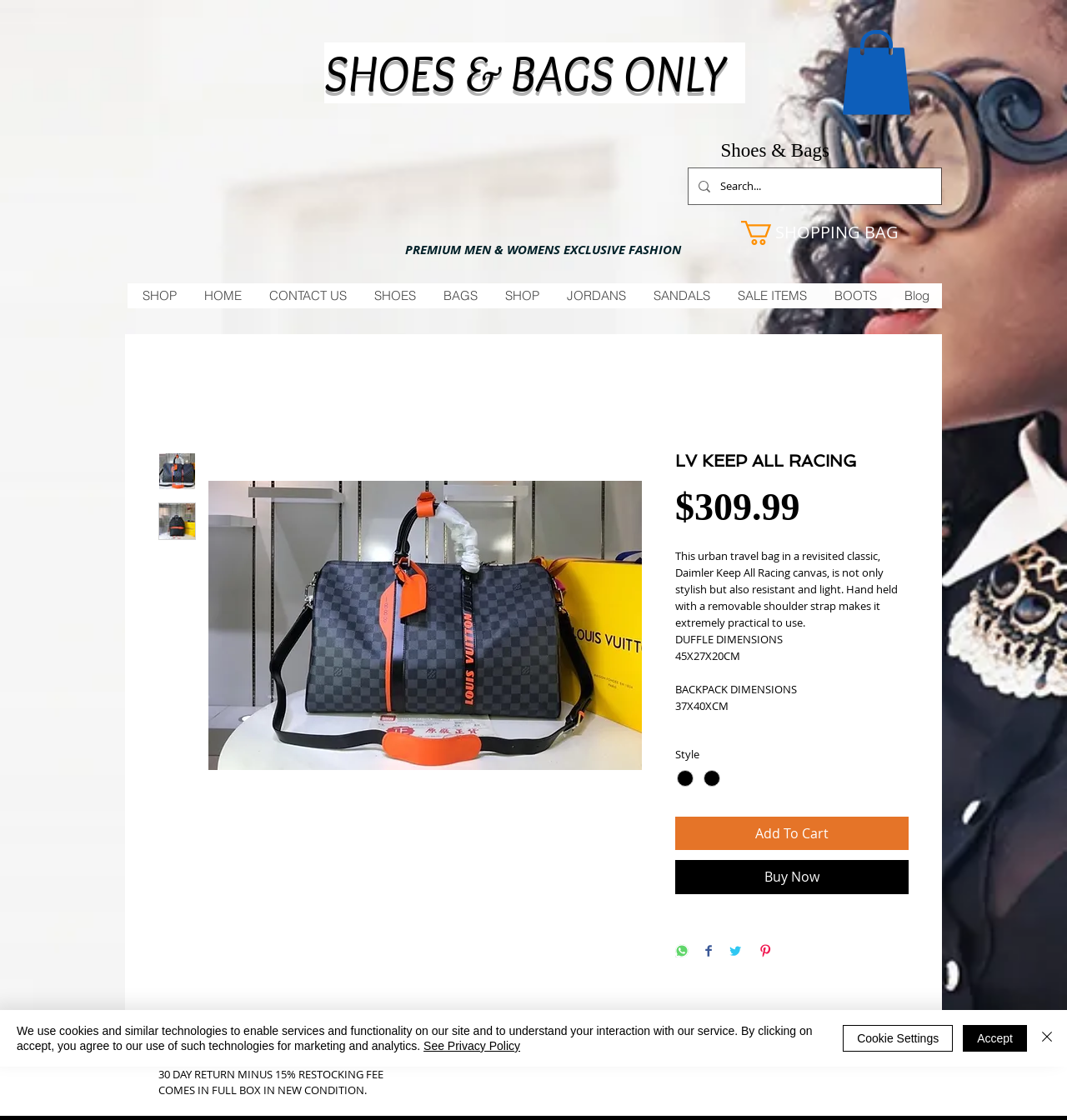Bounding box coordinates must be specified in the format (top-left x, top-left y, bottom-right x, bottom-right y). All values should be floating point numbers between 0 and 1. What are the bounding box coordinates of the UI element described as: aria-label="Search..." name="q" placeholder="Search..."

[0.675, 0.15, 0.849, 0.182]